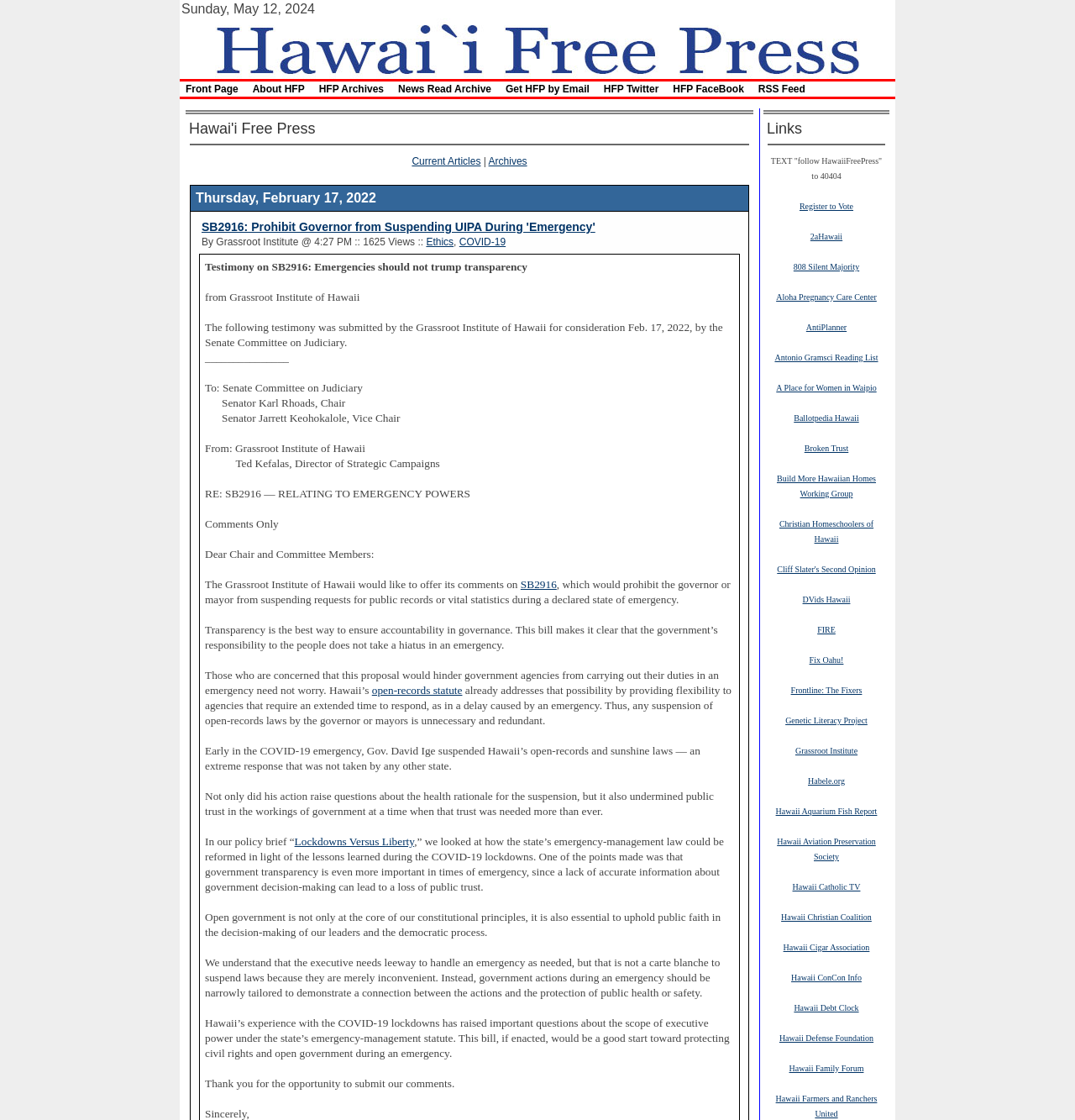Offer a thorough description of the webpage.

The webpage is from Hawaii Free Press, a news website. At the top, there is a header section with a date, "Sunday, May 12, 2024", and a navigation menu with links to various sections of the website, including "Front Page", "About HFP", "HFP Archives", "News Read Archive", "Get HFP by Email", "HFP Twitter", "HFP FaceBook", and "RSS Feed".

Below the header, there is a main content section with a title "SB2916: Prohibit Governor from Suspending UIPA During 'Emergency'" and a subtitle "By Grassroot Institute @ 4:27 PM :: 1625 Views :: Ethics, COVID-19". The article discusses a bill that would prohibit the governor or mayor from suspending requests for public records or vital statistics during a declared state of emergency.

The article is written in a formal tone and includes quotes from the Grassroot Institute of Hawaii, a policy brief titled "Lockdowns Versus Liberty", and references to Hawaii's open-records statute. The text is divided into paragraphs with headings and subheadings, making it easy to follow.

On the right side of the webpage, there is a sidebar with links to various organizations and websites, including "Register to Vote", "2aHawaii", "808 Silent Majority", and "Aloha Pregnancy Care Center", among others. These links are categorized under the heading "Links".

Overall, the webpage has a clean and organized layout, with a clear hierarchy of information and easy-to-read text.